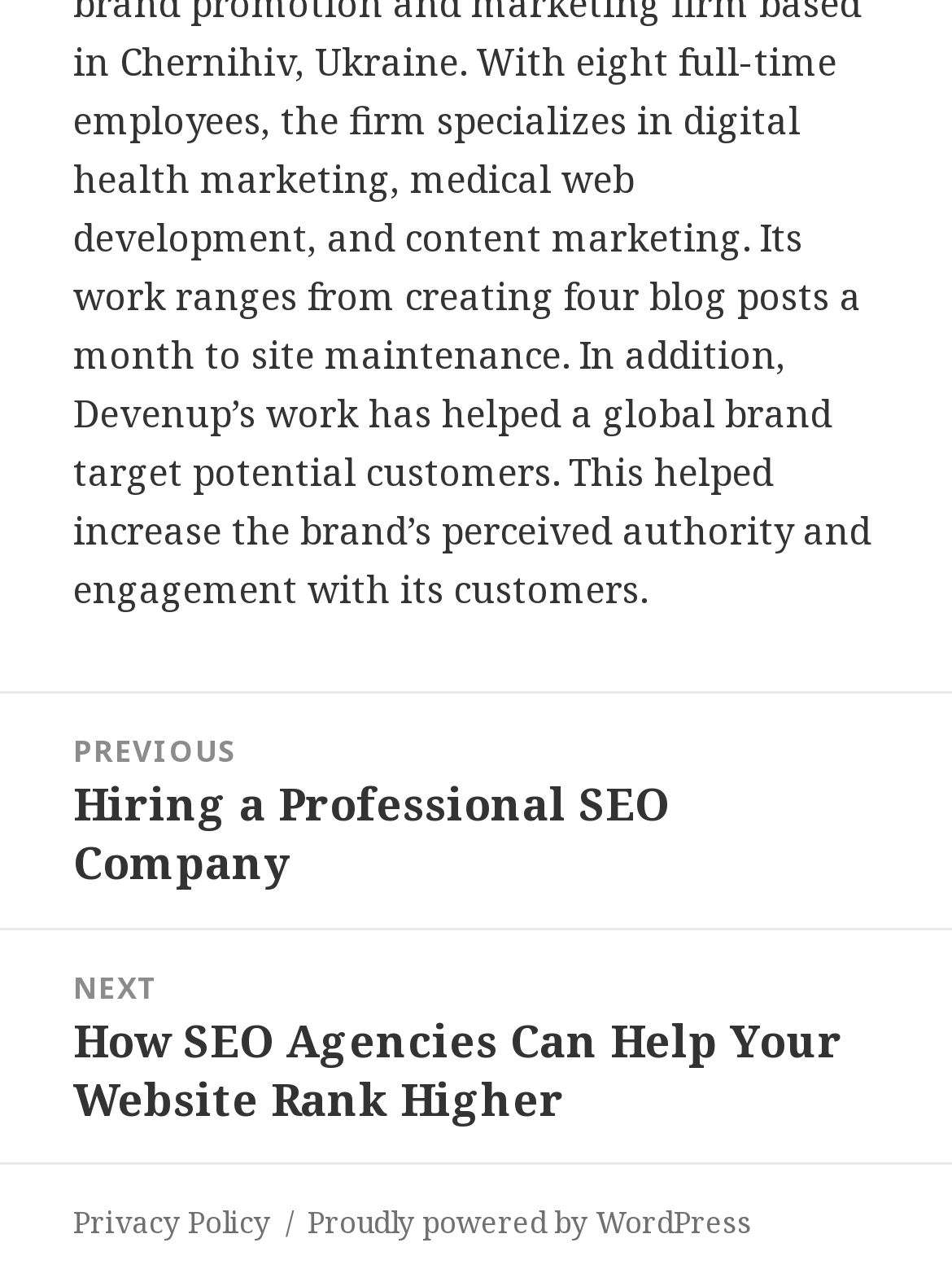Identify the bounding box of the UI component described as: "parent_node: Website name="url"".

None